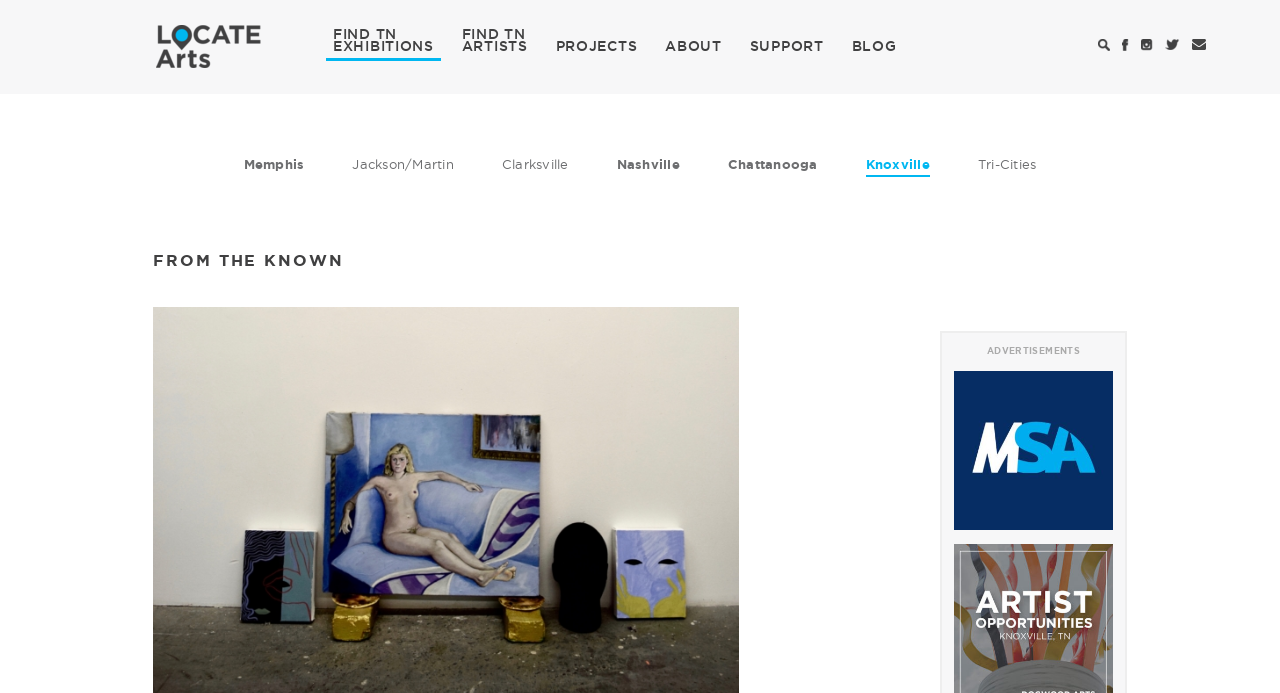Determine the bounding box coordinates for the clickable element required to fulfill the instruction: "Check the BLOG". Provide the coordinates as four float numbers between 0 and 1, i.e., [left, top, right, bottom].

[0.66, 0.052, 0.706, 0.088]